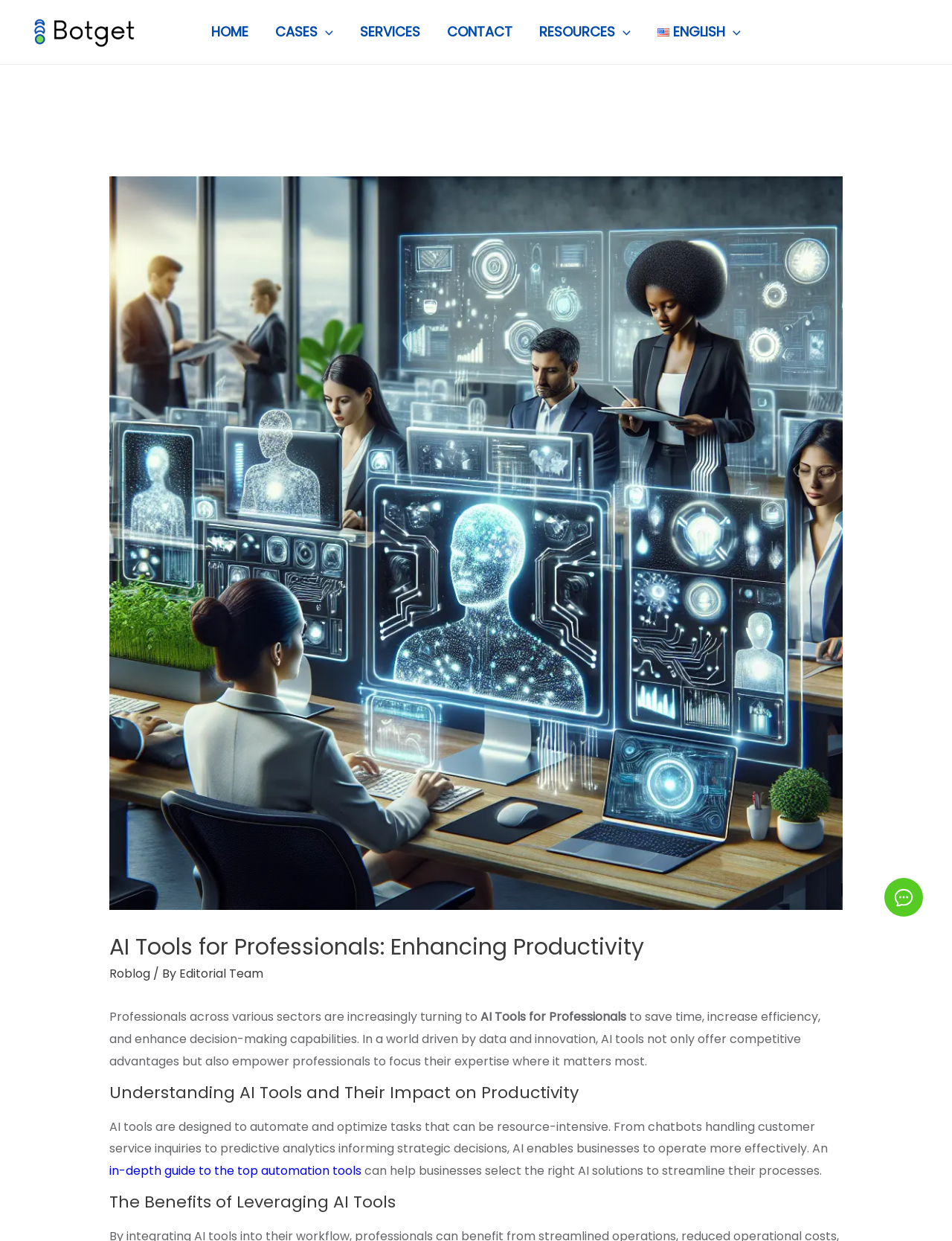Generate the text of the webpage's primary heading.

AI Tools for Professionals: Enhancing Productivity